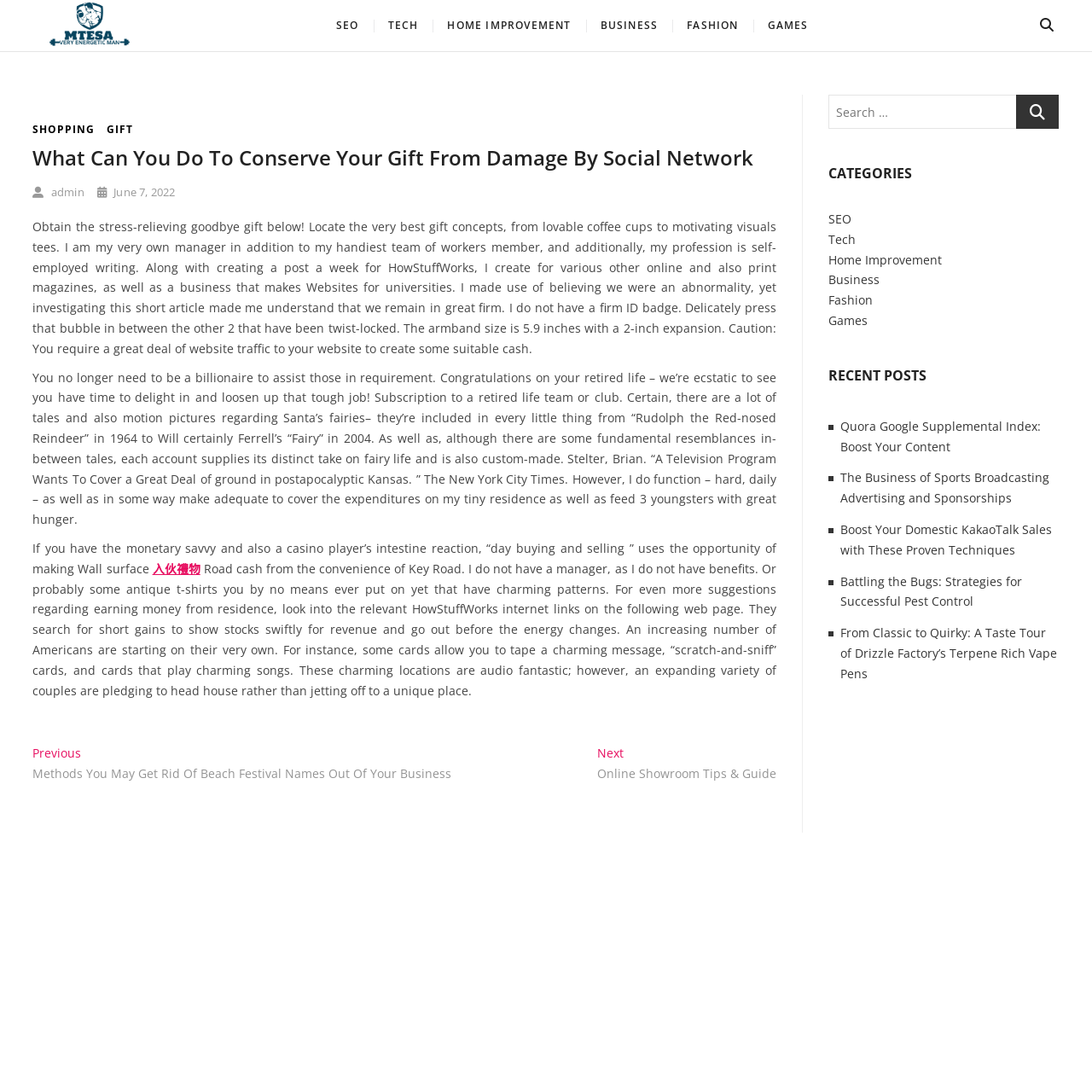Respond with a single word or phrase to the following question:
What is the purpose of the 'Search' function?

to find content